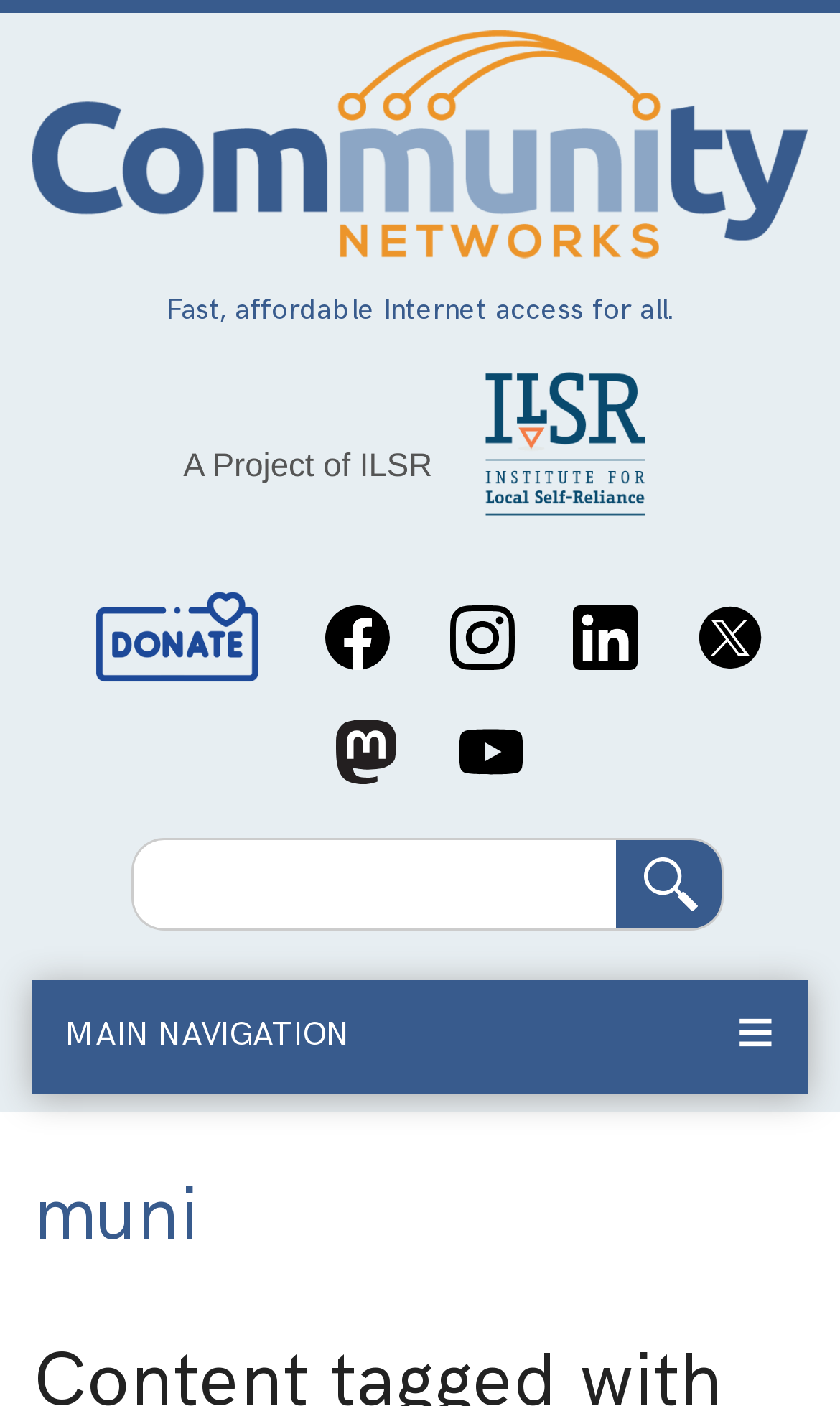Locate the bounding box coordinates of the element I should click to achieve the following instruction: "Donate to the community".

[0.086, 0.415, 0.343, 0.492]